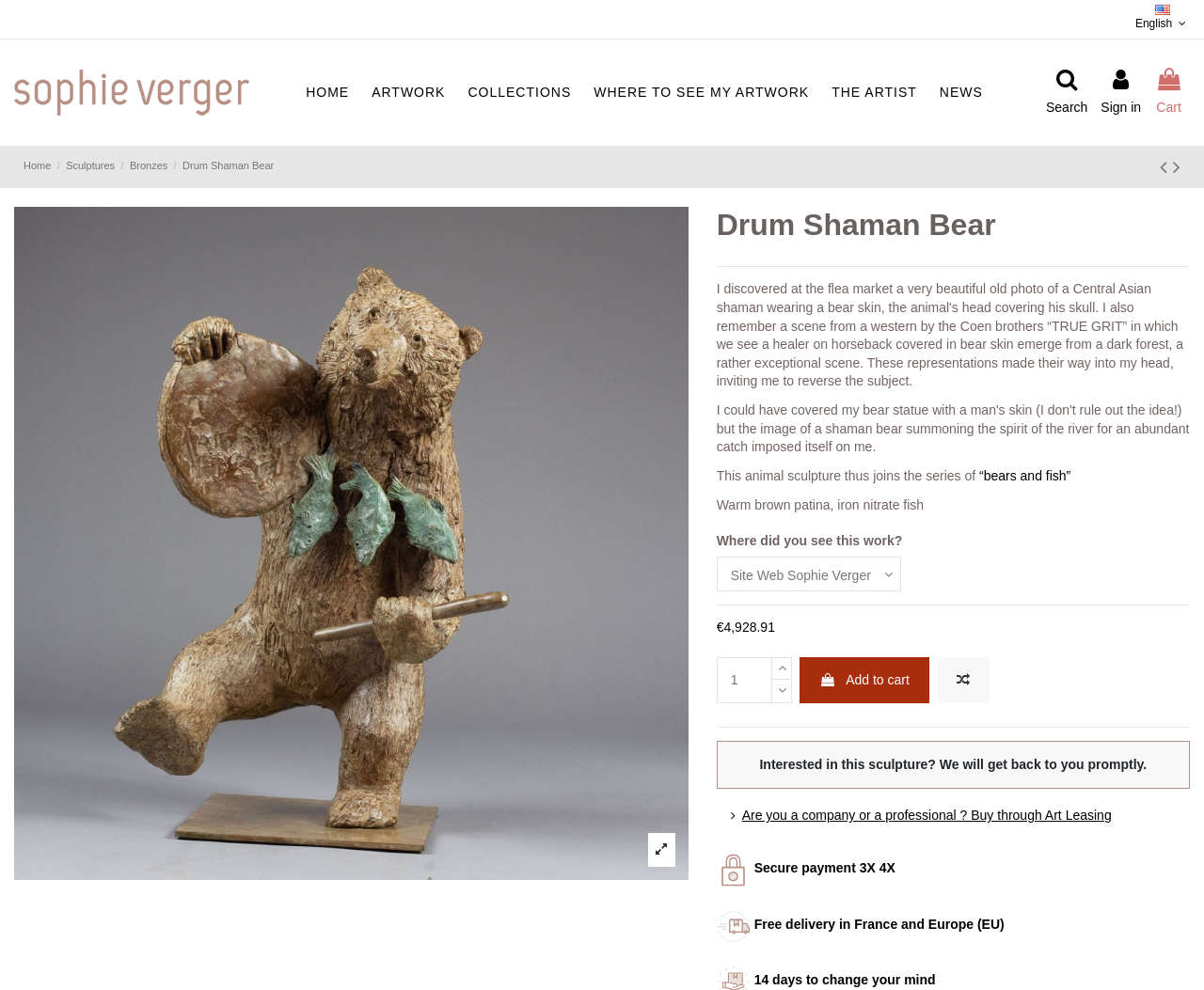Bounding box coordinates are specified in the format (top-left x, top-left y, bottom-right x, bottom-right y). All values are floating point numbers bounded between 0 and 1. Please provide the bounding box coordinate of the region this sentence describes: ArtWork

[0.299, 0.072, 0.379, 0.115]